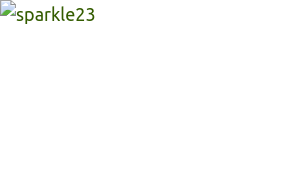Utilize the details in the image to give a detailed response to the question: What is emphasized in the accompanying text?

The caption states that the accompanying text emphasizes the importance of combos and the diverse shapes and sizes of power-ups, which suggests that these aspects are highlighted in the surrounding content.